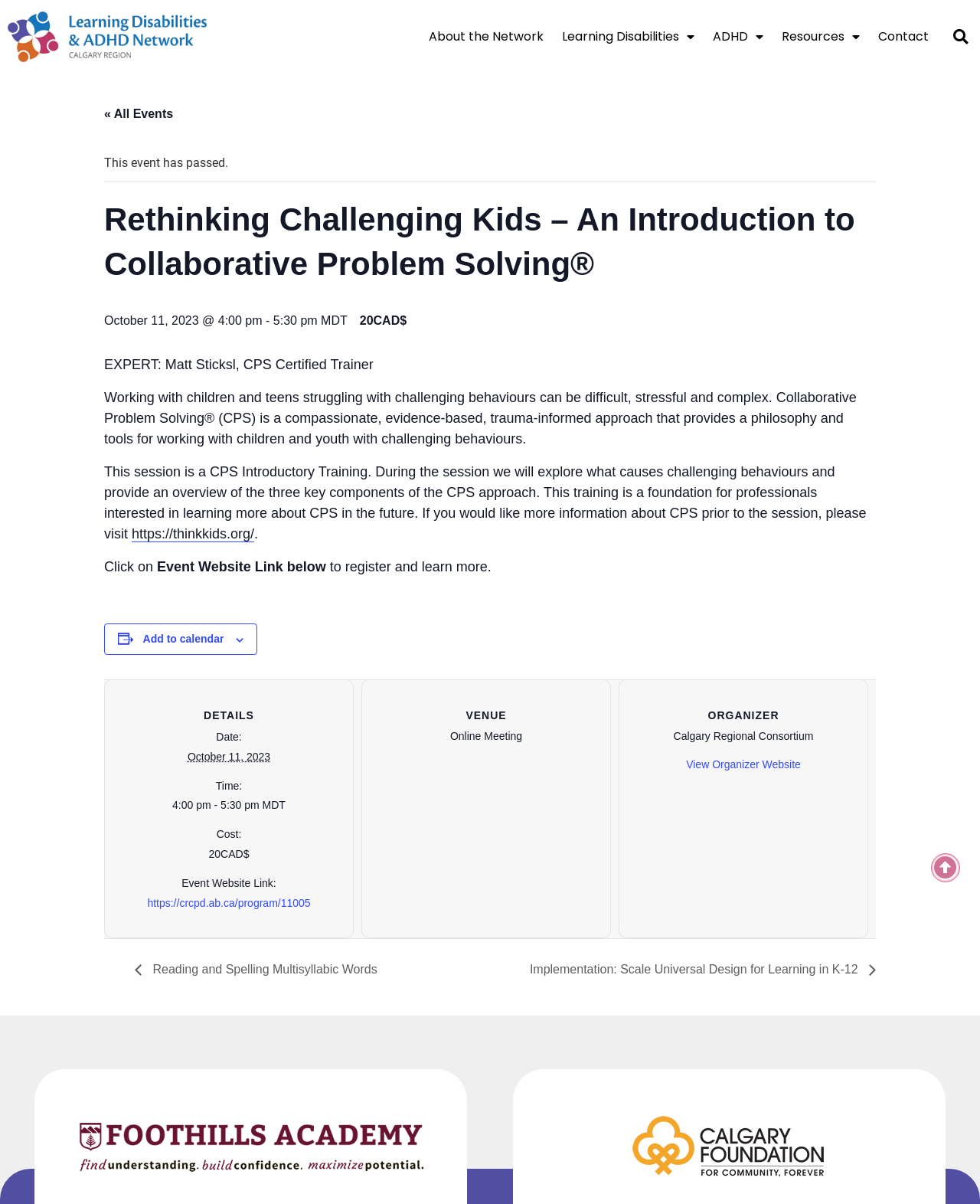Please locate the bounding box coordinates of the element that should be clicked to complete the given instruction: "Click on the 'Contact' link".

[0.887, 0.02, 0.957, 0.041]